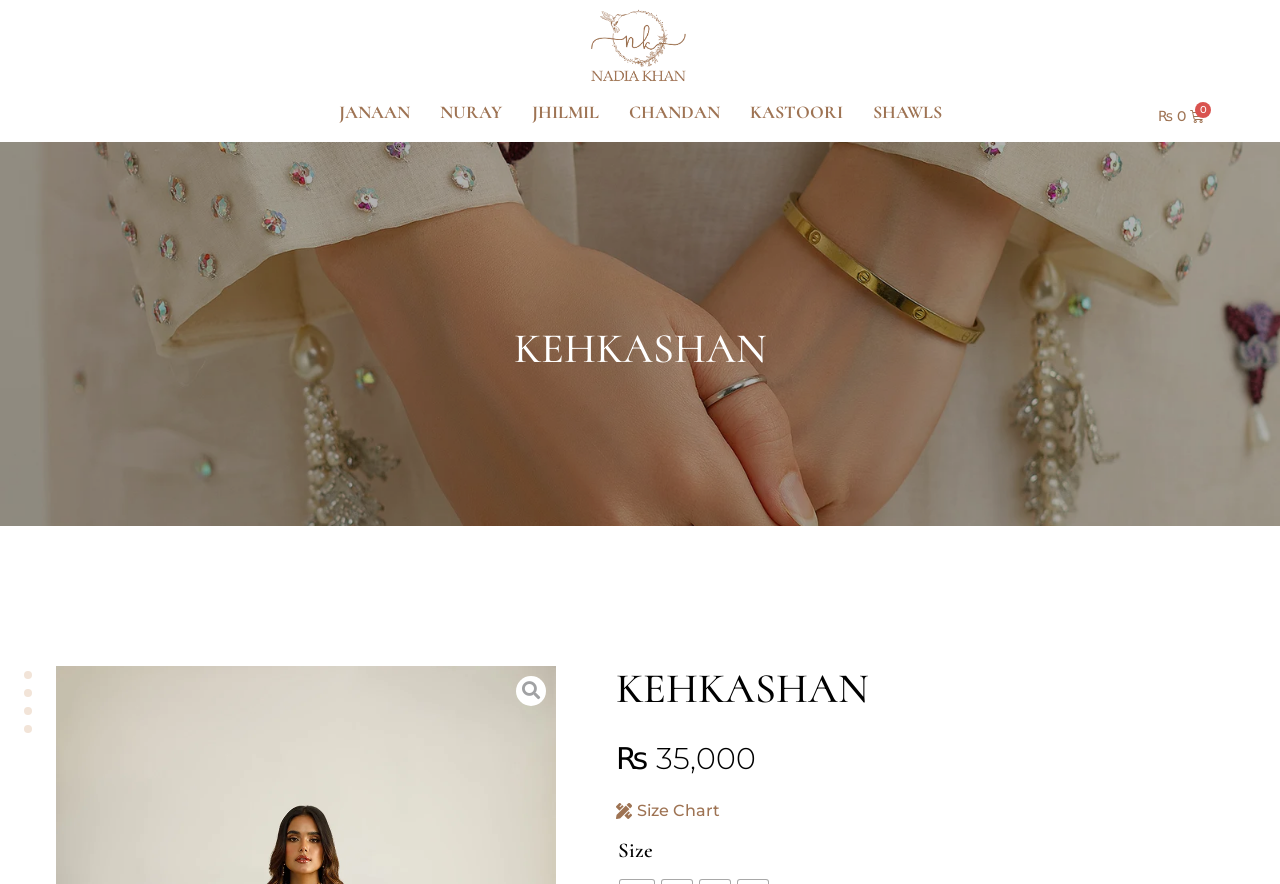Show the bounding box coordinates of the element that should be clicked to complete the task: "View the Size Chart".

[0.481, 0.908, 0.562, 0.927]